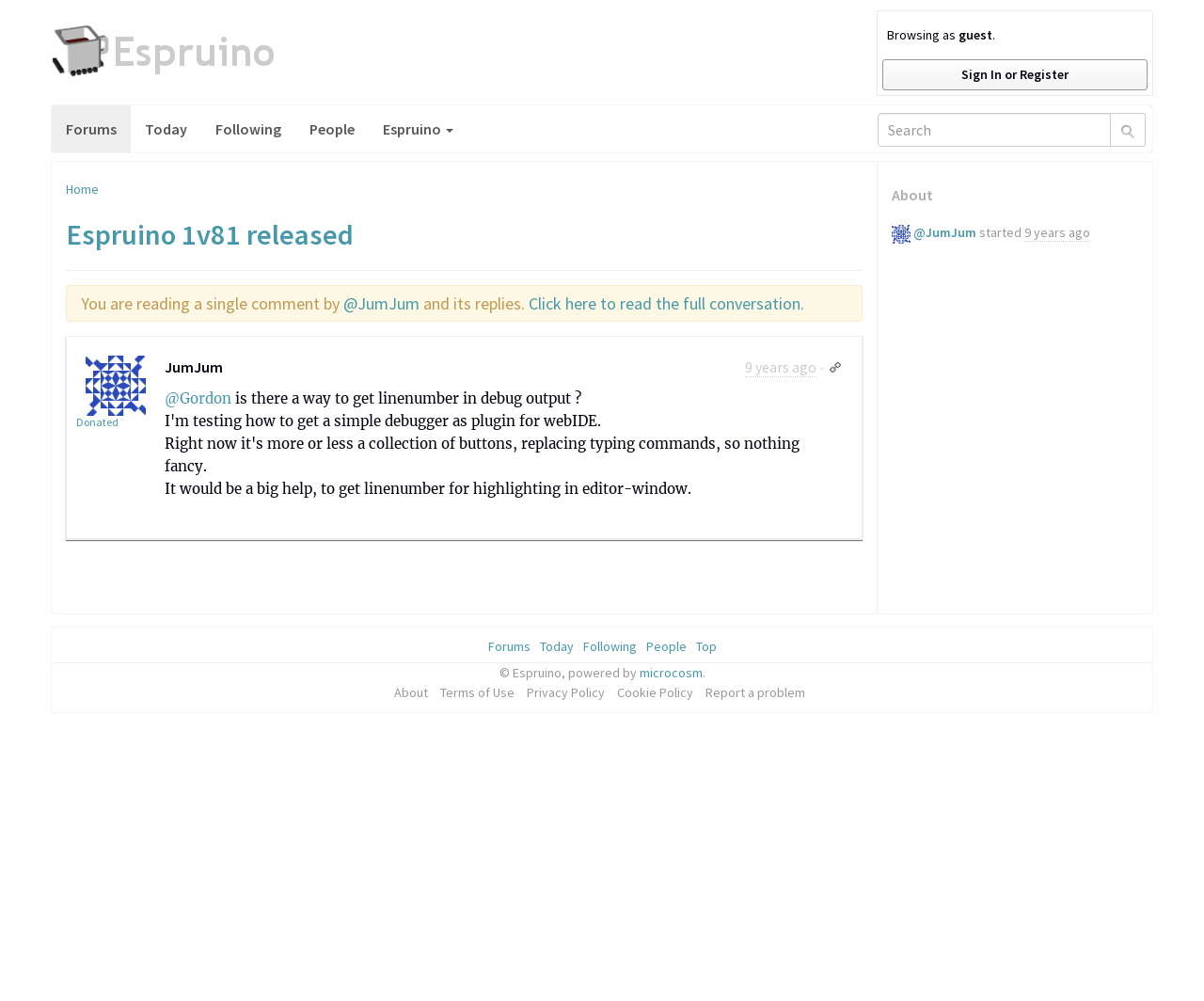Provide an in-depth caption for the elements present on the webpage.

The webpage appears to be a forum or discussion page related to Espruino, a microcontroller platform. At the top left, there is a logo and a link to the Espruino homepage. Next to it, there is a search bar with a textbox and a search button. 

On the top right, there are links to sign in or register, as well as a notification indicator. Below the search bar, there are several links to navigate to different sections of the forum, including "Forums", "Today", "Following", "People", and "Espruino". 

The main content of the page is a discussion thread, with a heading "Espruino 1v81 released" and a link to the full conversation. The thread includes a comment from a user named JumJum, with their avatar displayed next to their name. The comment is timestamped and includes a question about getting line numbers in debug output. 

There are several replies to the comment, including one from a user named Gordon. The replies are also timestamped and include links to the users' profiles. 

On the right side of the page, there is a section with information about the user JumJum, including their avatar, a link to their profile, and a timestamp indicating when they started using the forum. 

At the bottom of the page, there are links to navigate to different sections of the forum, as well as a horizontal separator line. Below the separator, there is a footer section with copyright information, links to terms of use, privacy policy, and other legal documents, as well as a link to report a problem.